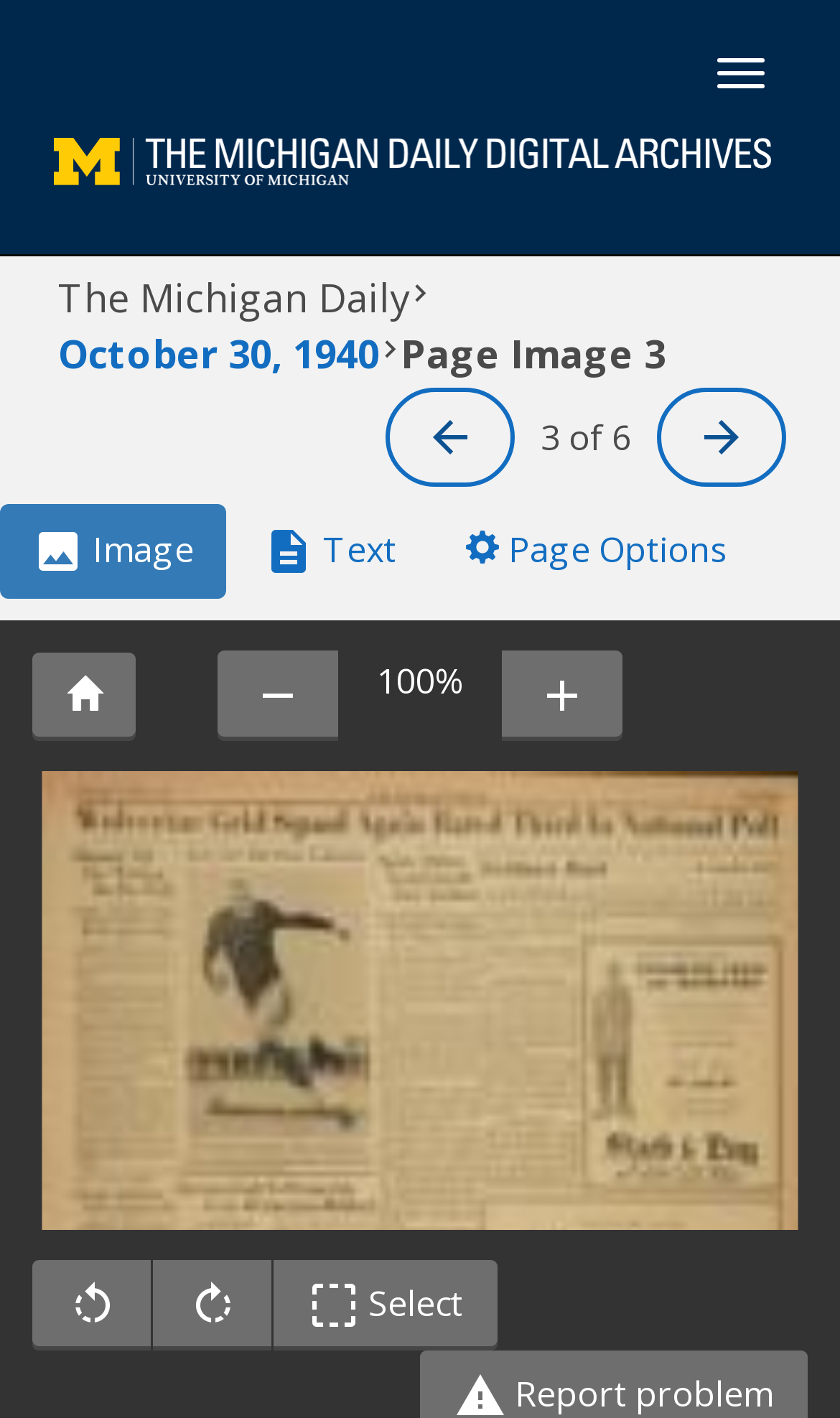Please find the bounding box coordinates of the clickable region needed to complete the following instruction: "Zoom in". The bounding box coordinates must consist of four float numbers between 0 and 1, i.e., [left, top, right, bottom].

[0.259, 0.459, 0.403, 0.523]